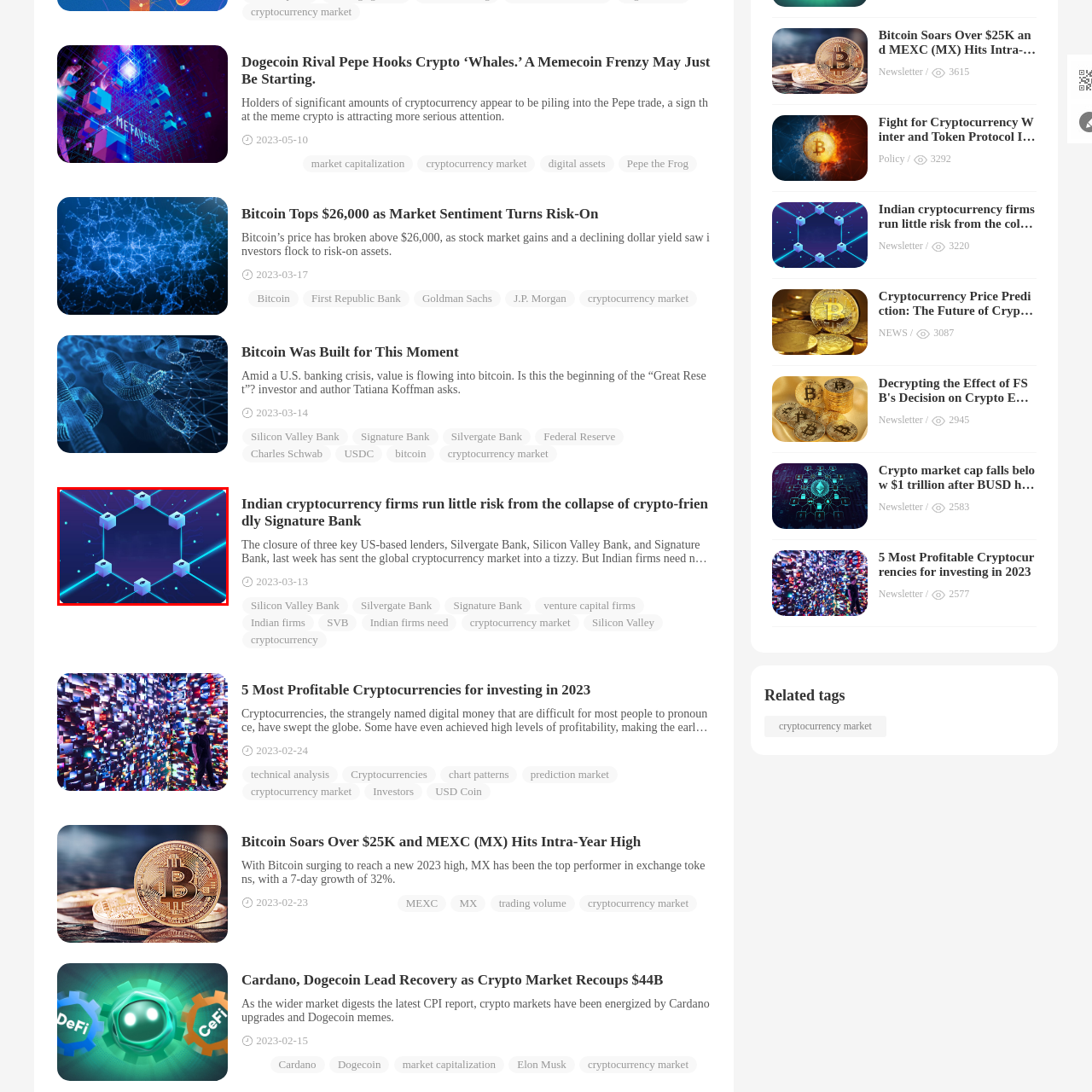Look at the area marked with a blue rectangle, What do the blue lines of light symbolize? 
Provide your answer using a single word or phrase.

Data flow and connectivity